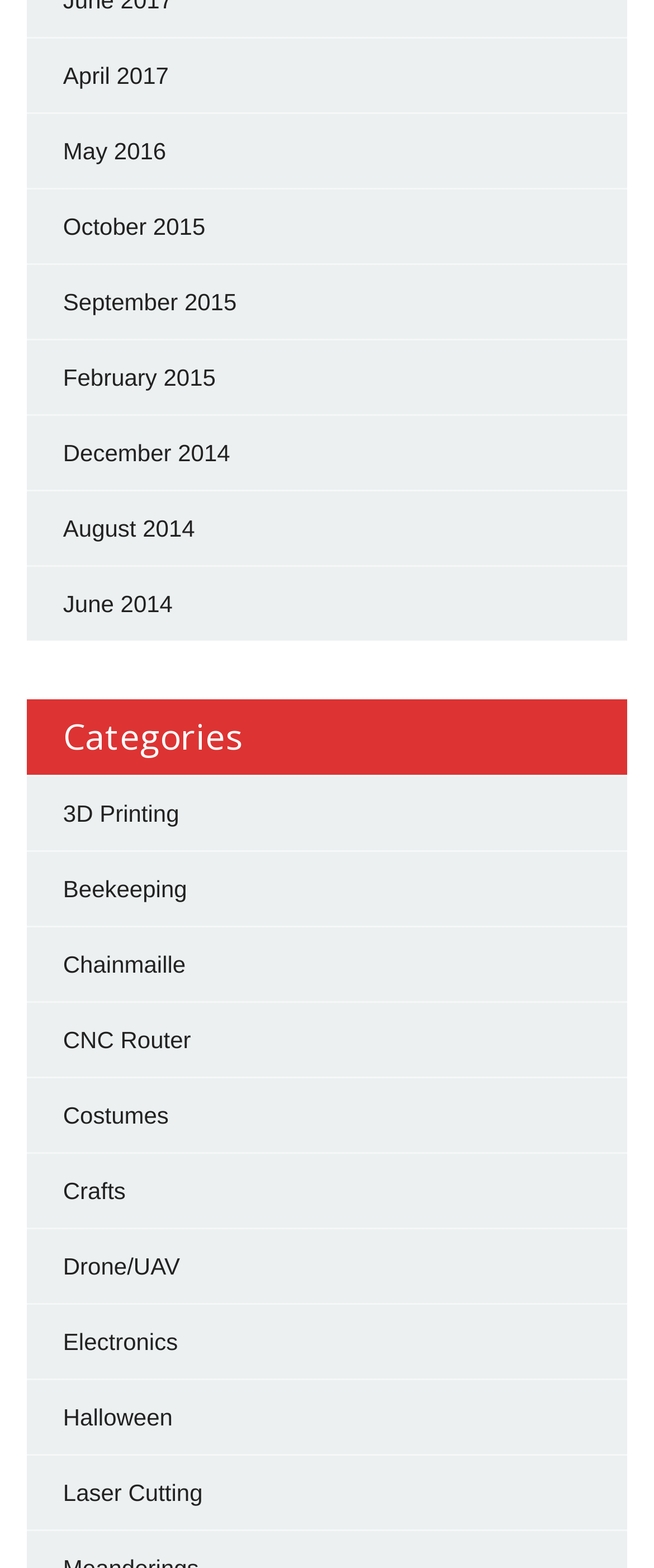Can you find the bounding box coordinates for the UI element given this description: "Laser Cutting"? Provide the coordinates as four float numbers between 0 and 1: [left, top, right, bottom].

[0.096, 0.943, 0.31, 0.96]